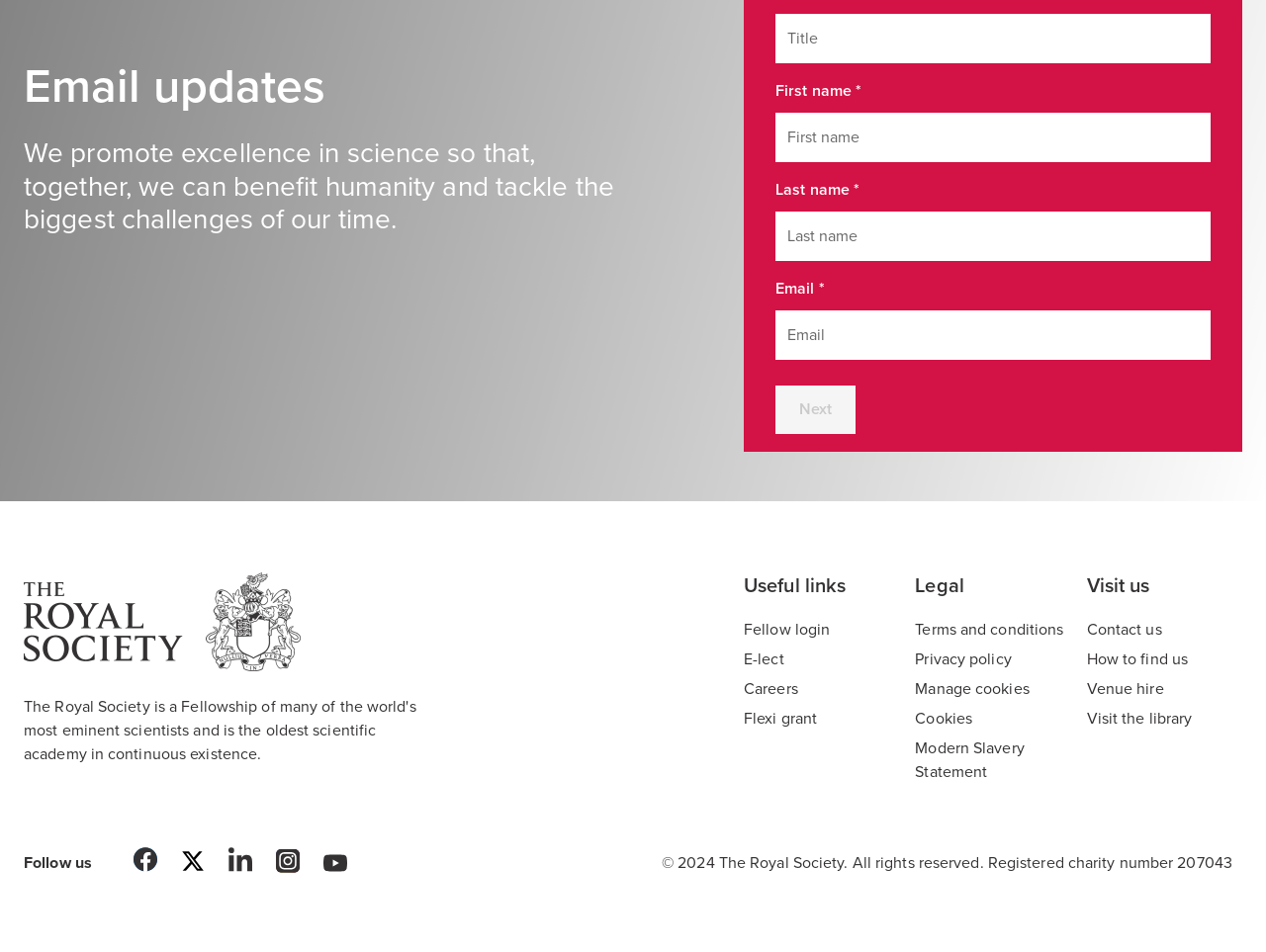Find the bounding box coordinates of the clickable element required to execute the following instruction: "Enter title". Provide the coordinates as four float numbers between 0 and 1, i.e., [left, top, right, bottom].

[0.612, 0.014, 0.956, 0.066]